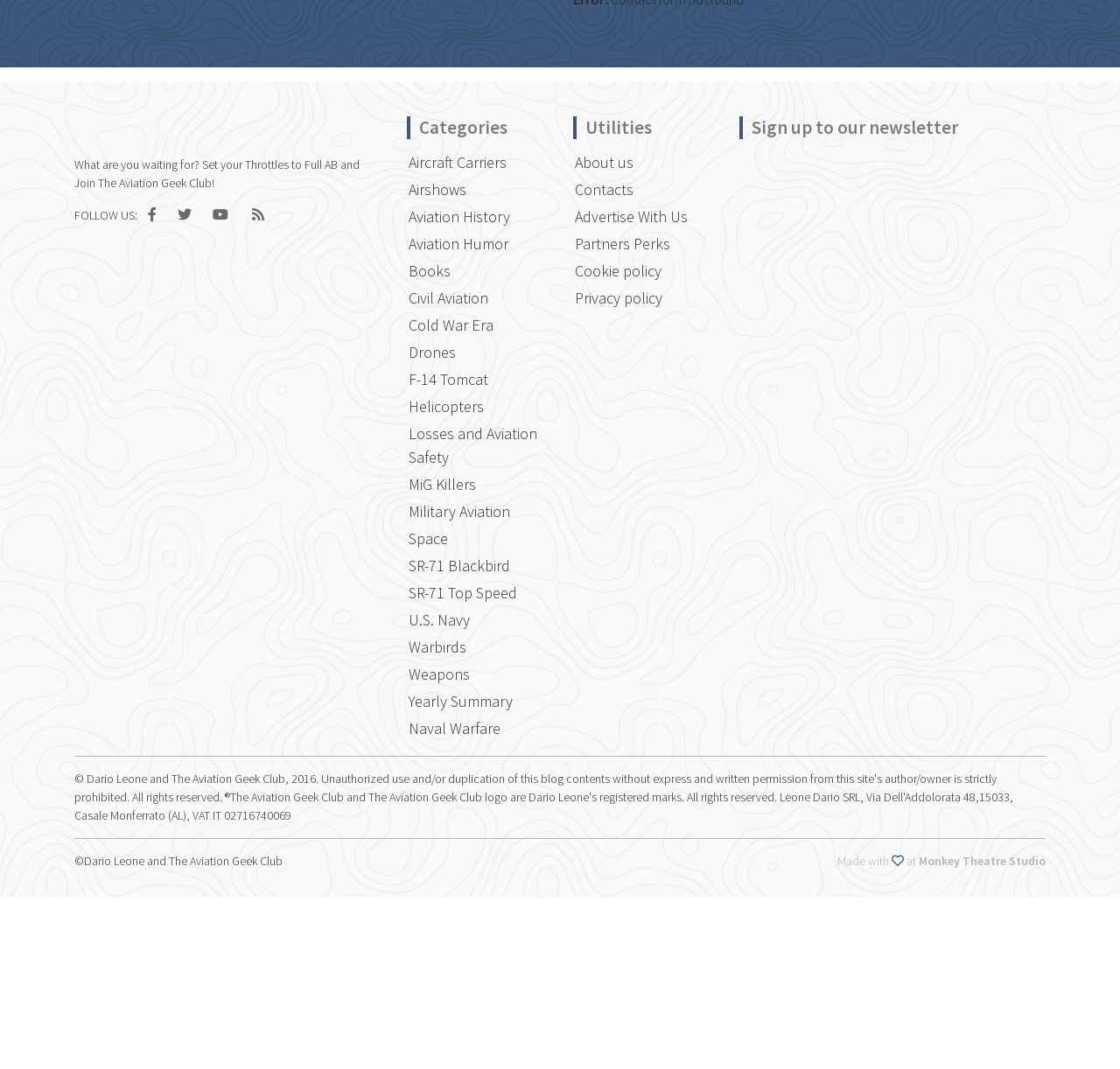Find the bounding box coordinates of the element's region that should be clicked in order to follow the given instruction: "Learn about the SR-71 Blackbird". The coordinates should consist of four float numbers between 0 and 1, i.e., [left, top, right, bottom].

[0.363, 0.516, 0.488, 0.542]